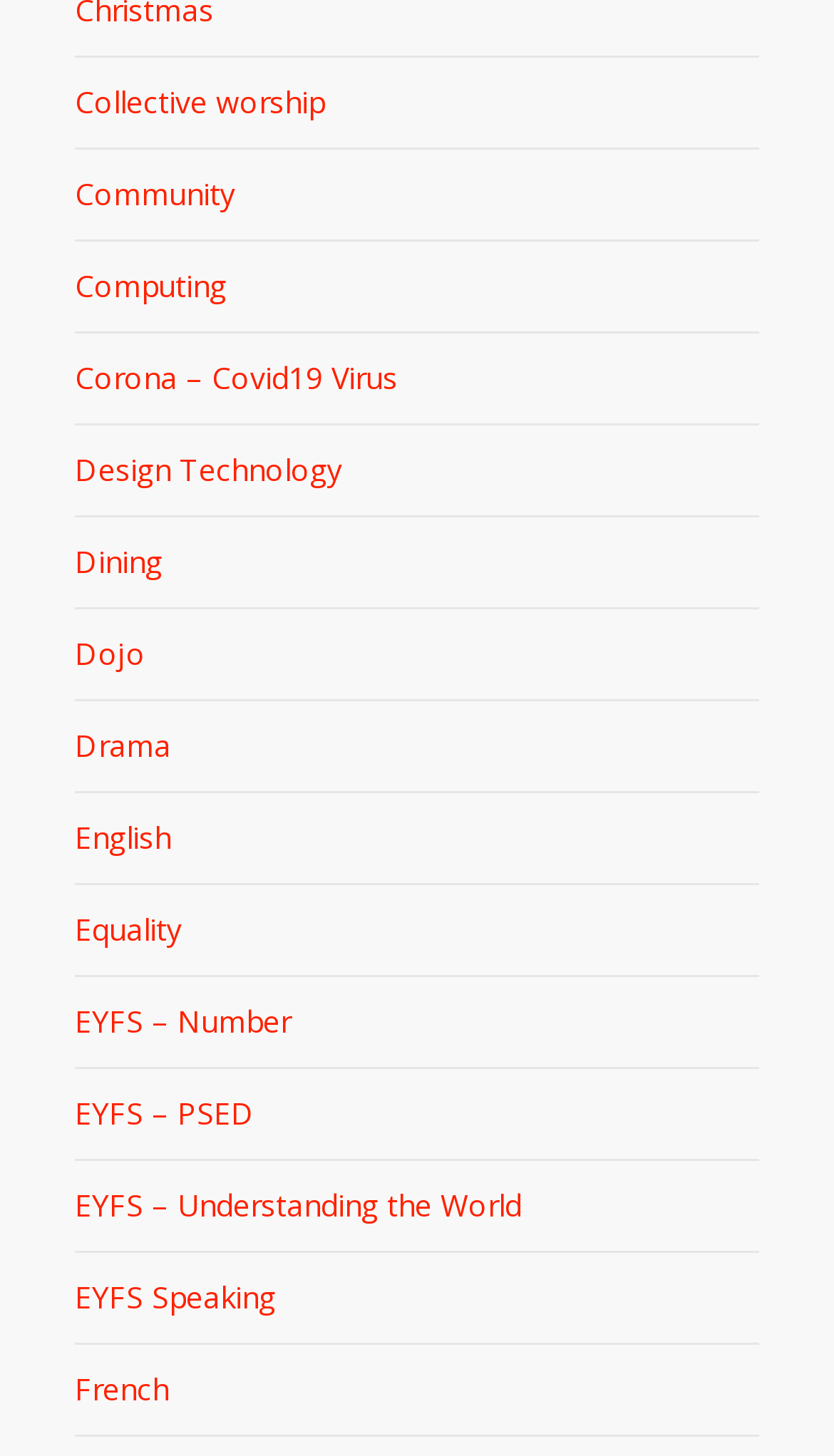Please respond to the question with a concise word or phrase:
How many links are related to EYFS?

4